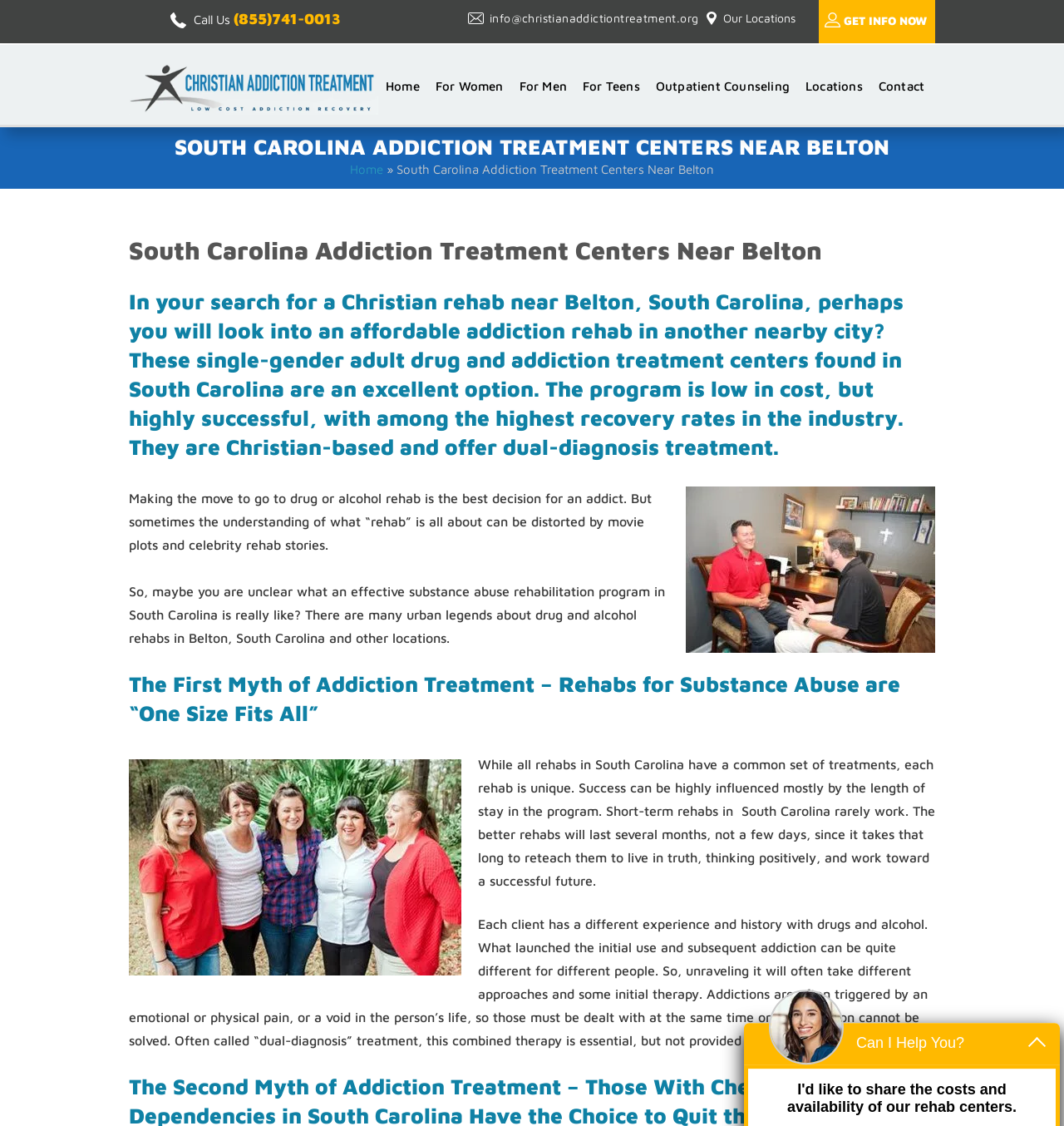Determine the bounding box coordinates of the target area to click to execute the following instruction: "Learn more about outpatient counseling."

[0.616, 0.055, 0.742, 0.099]